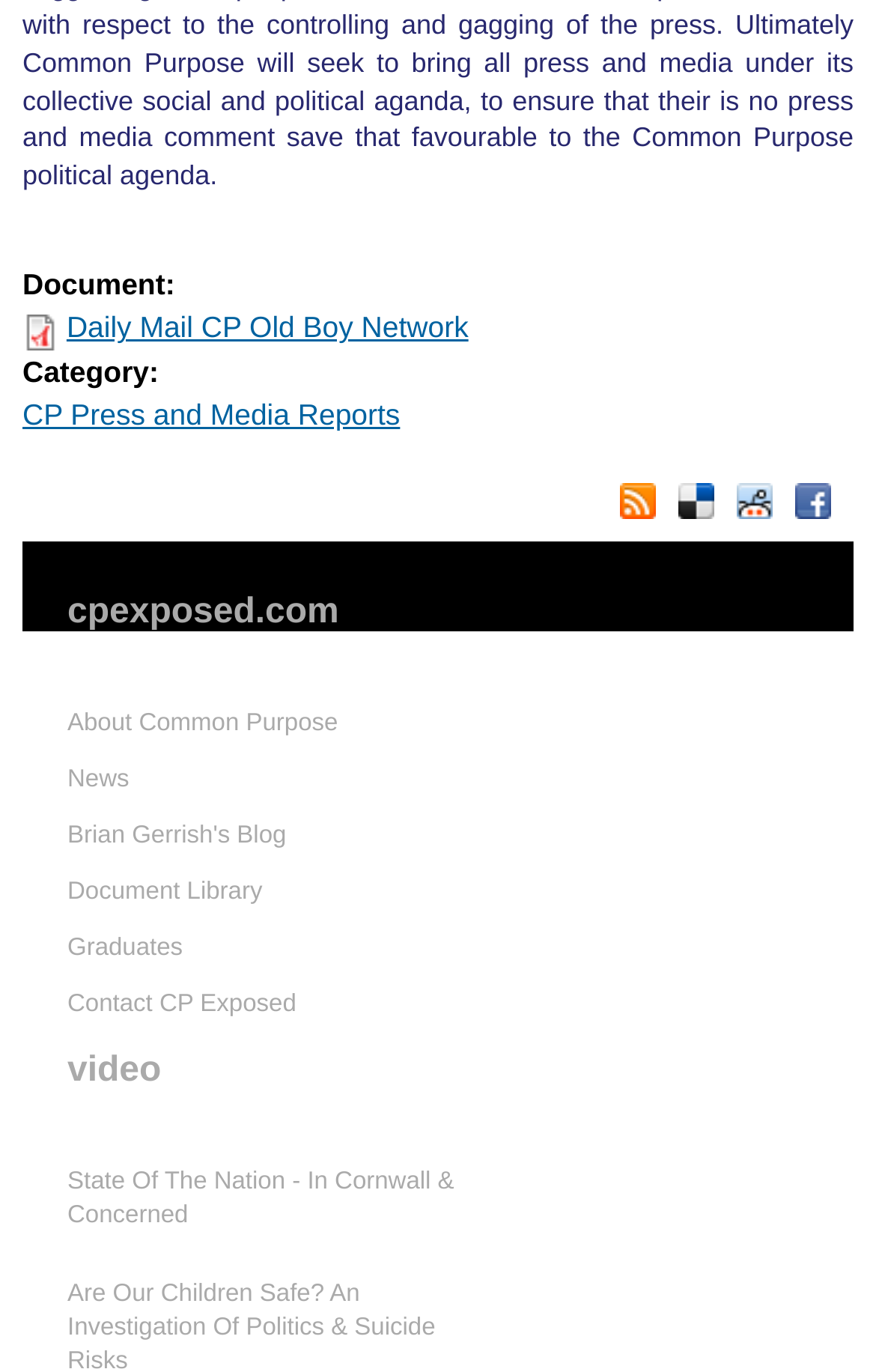What is the name of the blog?
Answer the question with a thorough and detailed explanation.

The webpage has a heading element 'Brian Gerrish's Blog' which is a link, indicating that it is the name of a blog.